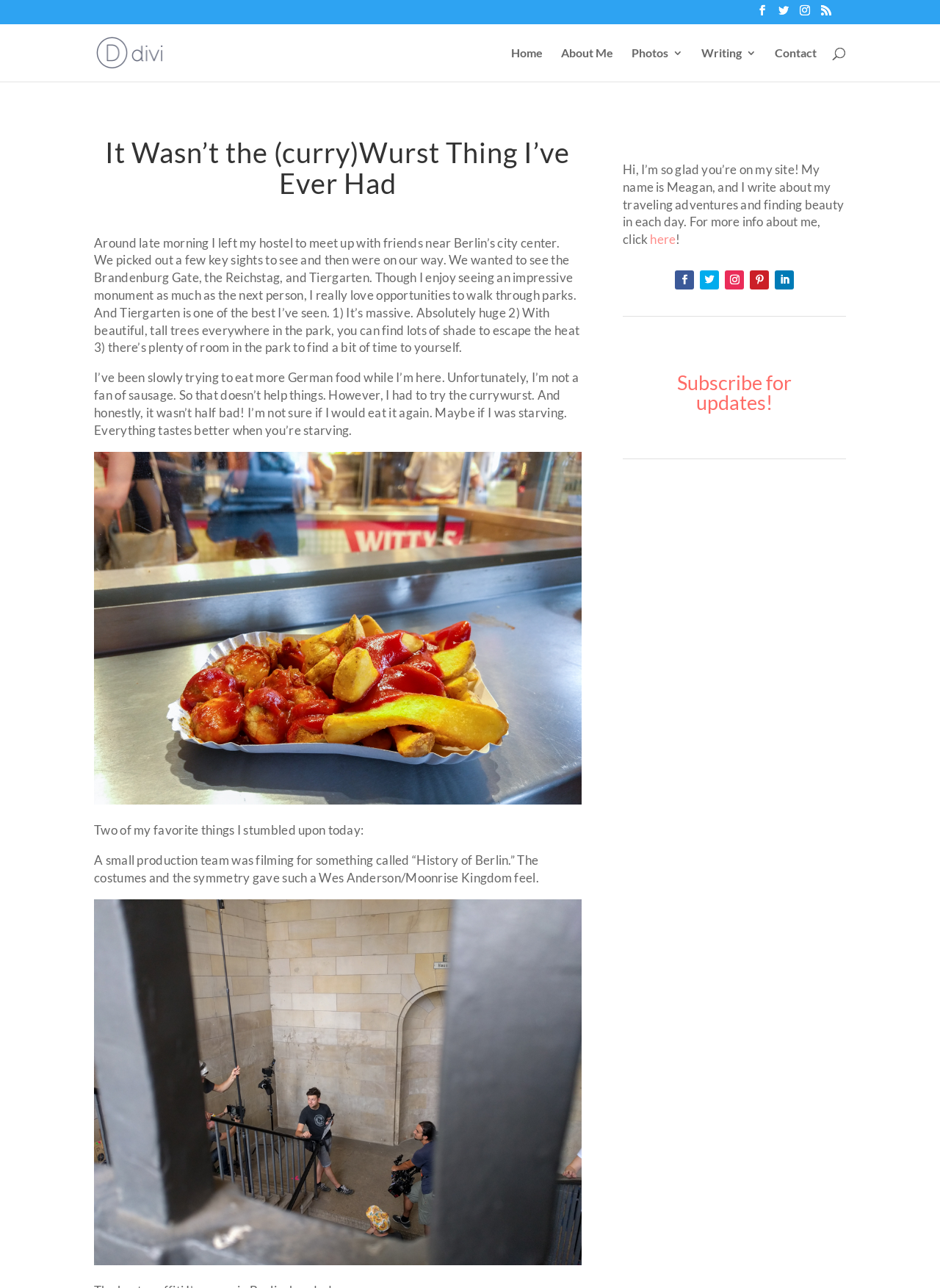Please find the bounding box coordinates in the format (top-left x, top-left y, bottom-right x, bottom-right y) for the given element description. Ensure the coordinates are floating point numbers between 0 and 1. Description: About Me

[0.597, 0.037, 0.652, 0.063]